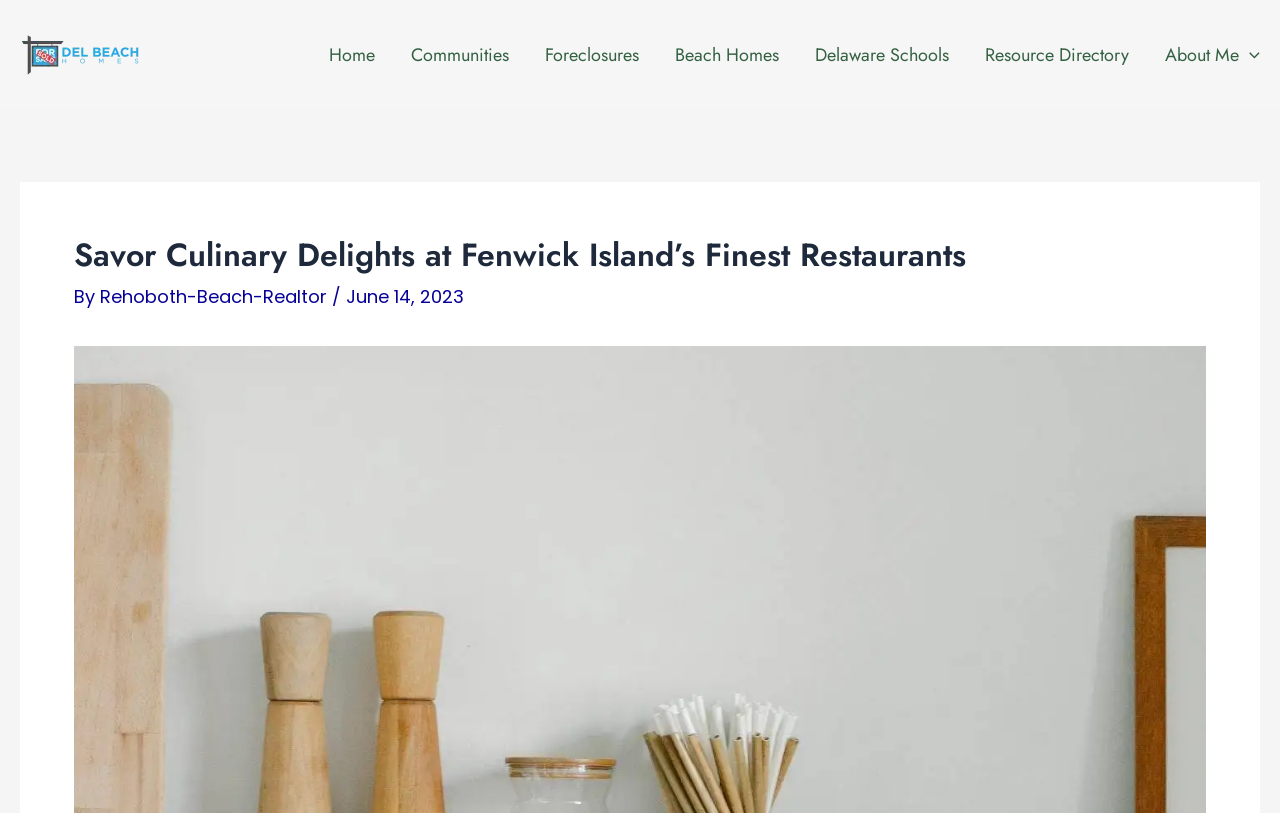Identify the bounding box of the UI element that matches this description: "Rehoboth-Beach-Realtor".

[0.078, 0.35, 0.259, 0.381]